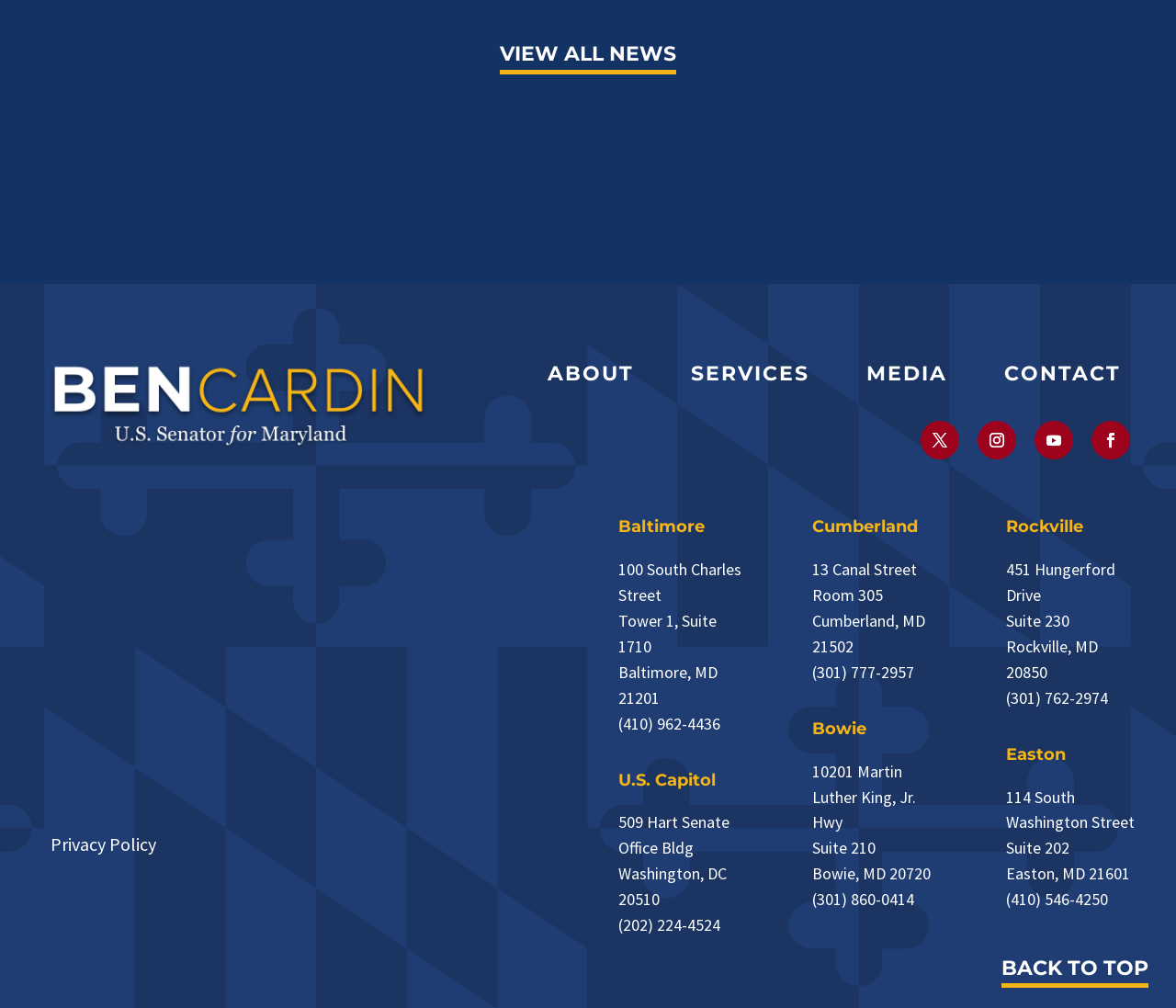Find the bounding box coordinates of the UI element according to this description: "(301) 777-2957".

[0.691, 0.656, 0.777, 0.677]